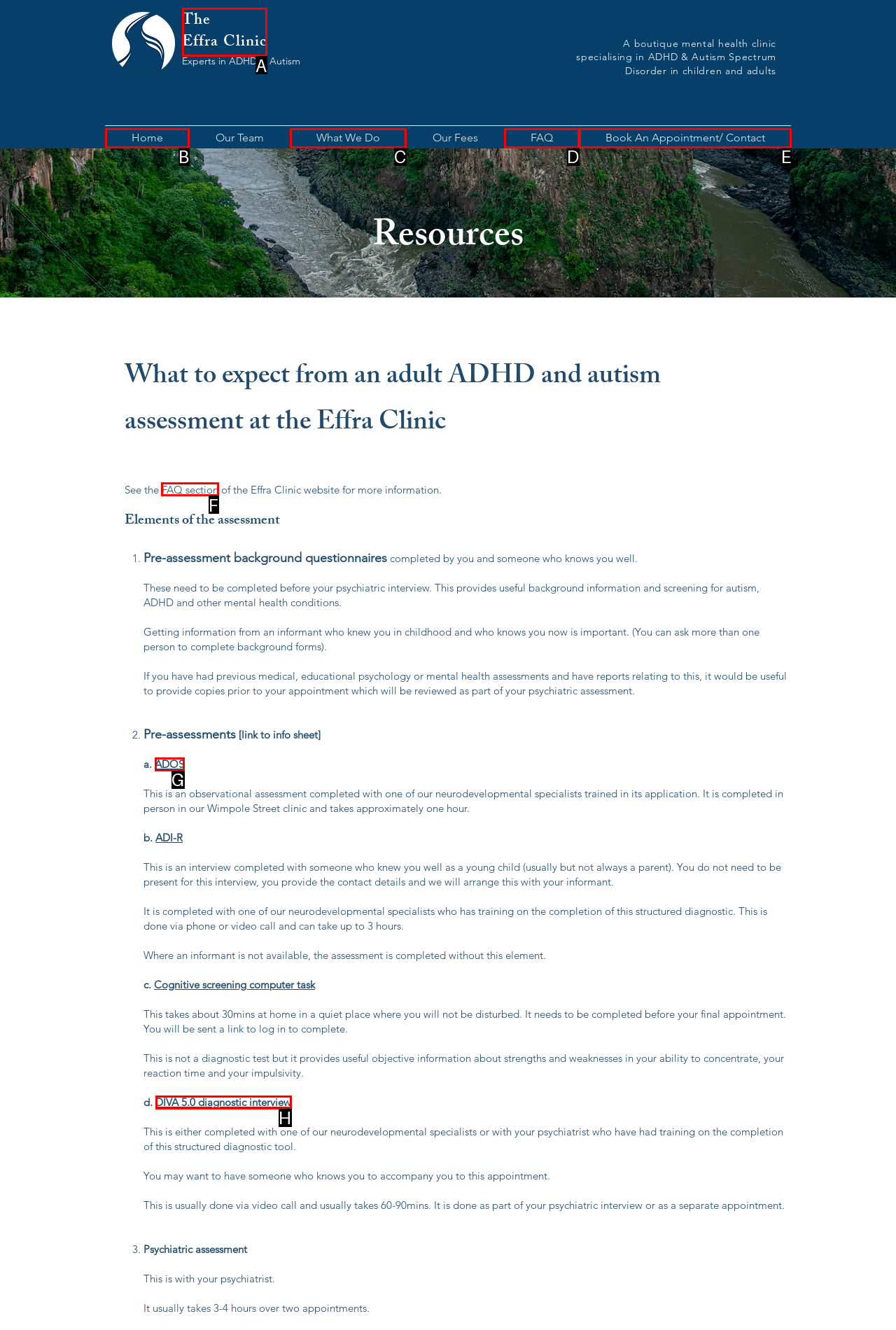For the task: Click the 'FAQ section' link, tell me the letter of the option you should click. Answer with the letter alone.

F